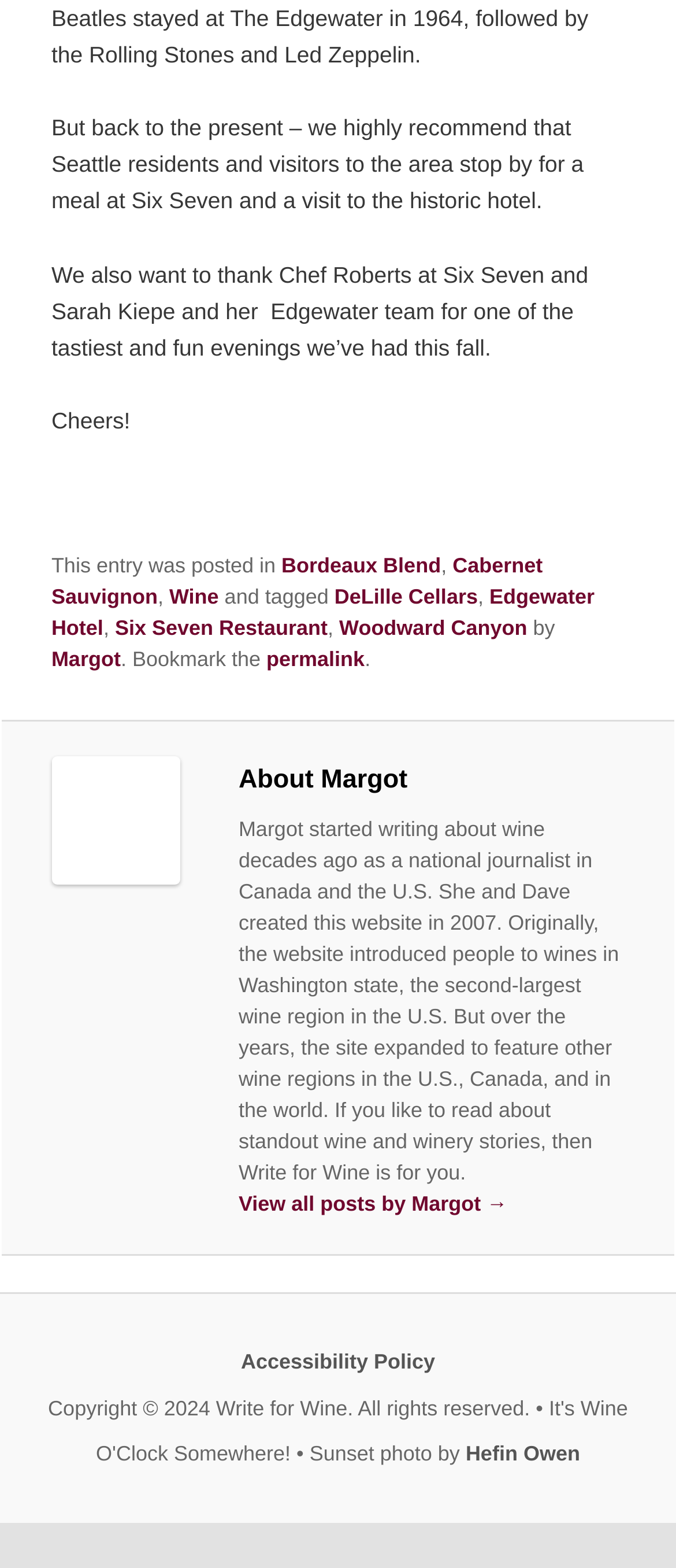Give a concise answer of one word or phrase to the question: 
What is the name of the person who created the website with Margot?

Dave